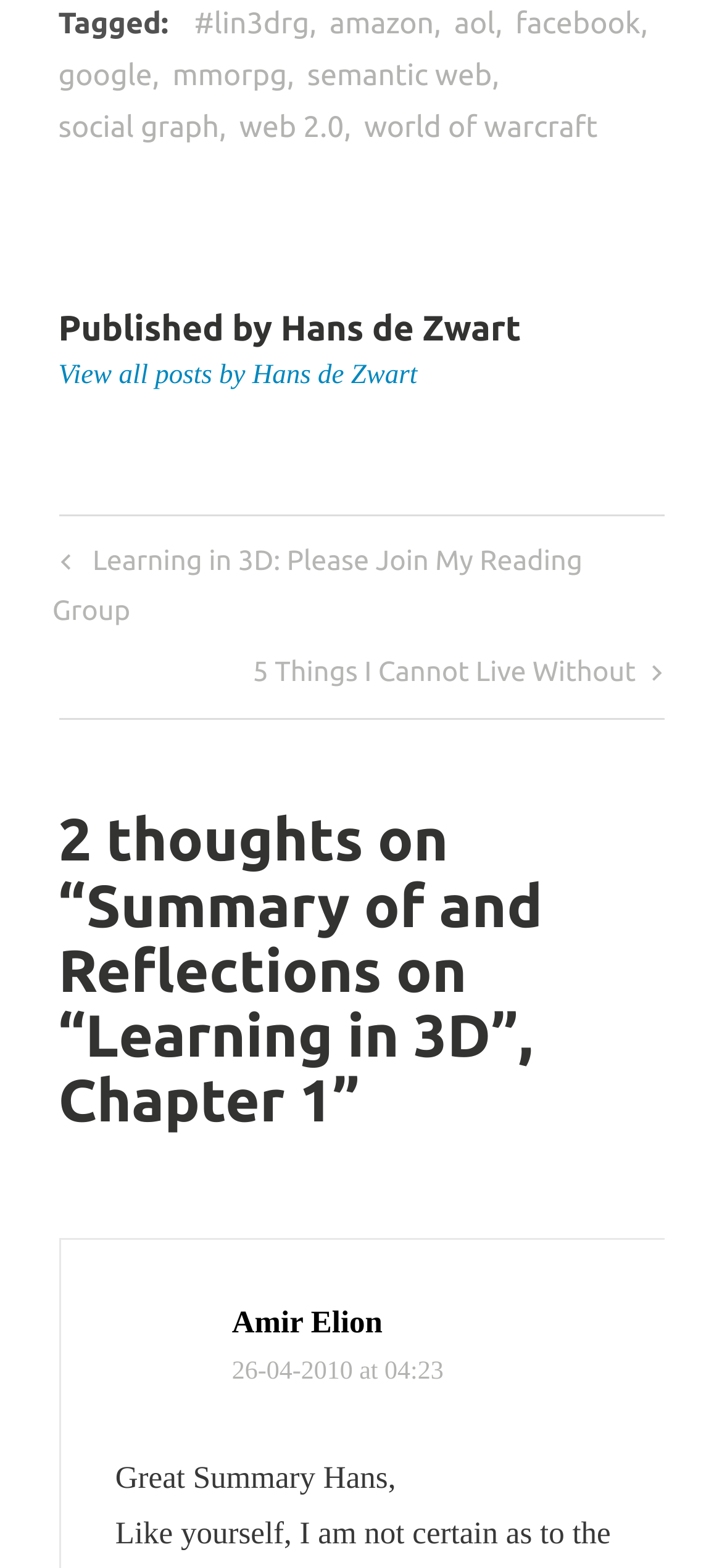Identify the bounding box coordinates of the clickable region to carry out the given instruction: "View the post by Amir Elion".

[0.321, 0.832, 0.53, 0.855]